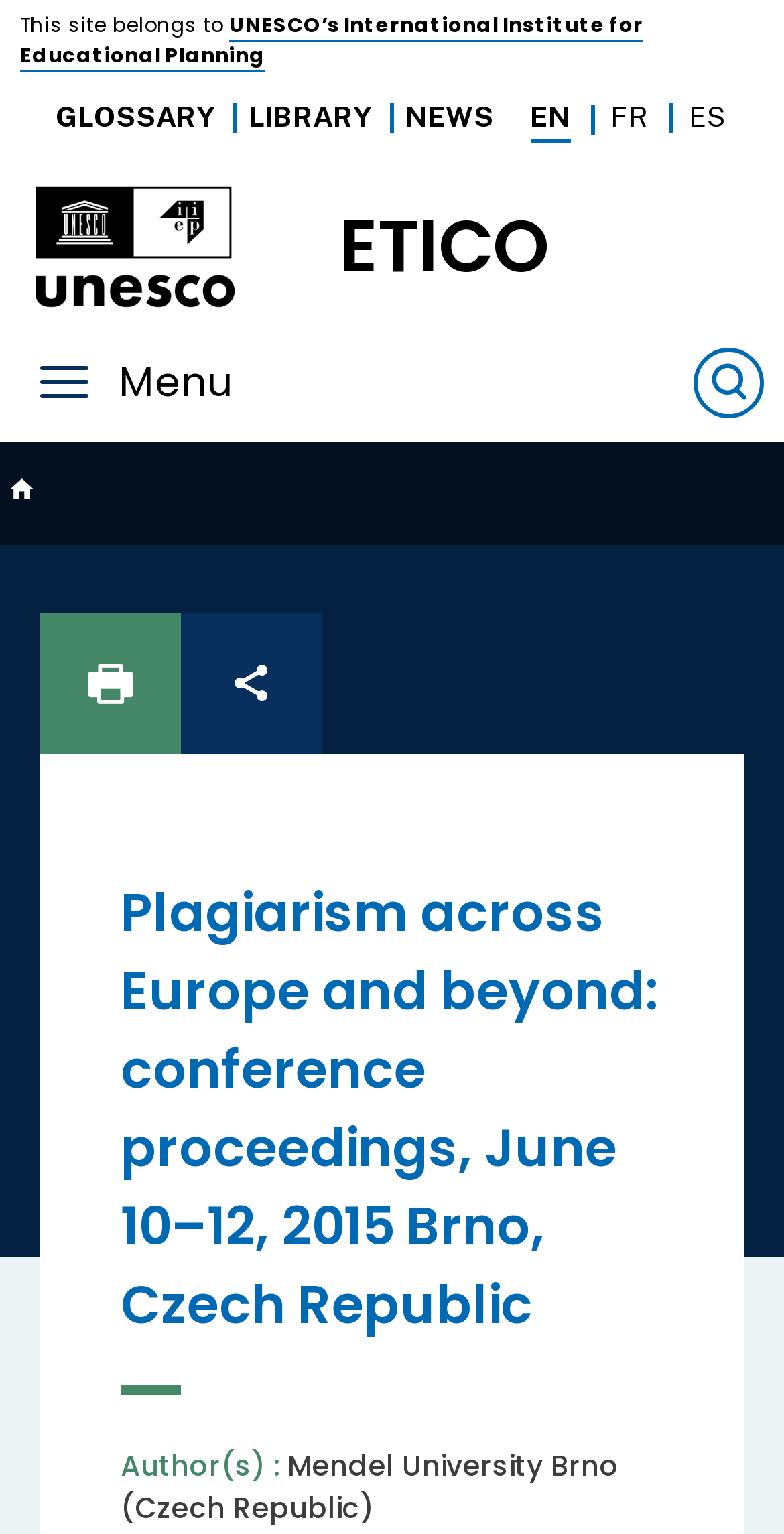Specify the bounding box coordinates of the area to click in order to follow the given instruction: "Switch to the English language."

[0.676, 0.063, 0.727, 0.093]